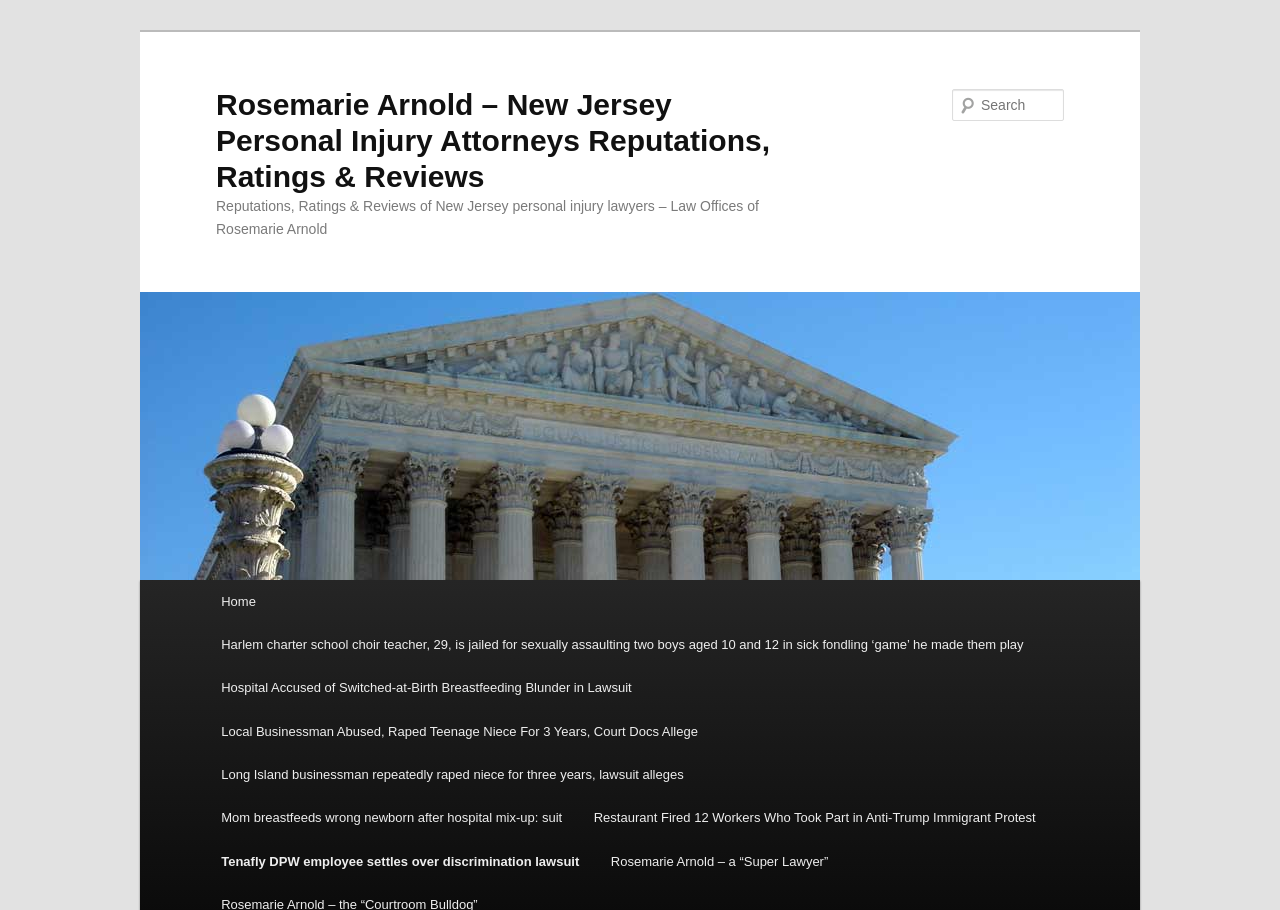What is the image associated with?
Based on the image content, provide your answer in one word or a short phrase.

Rosemarie Arnold